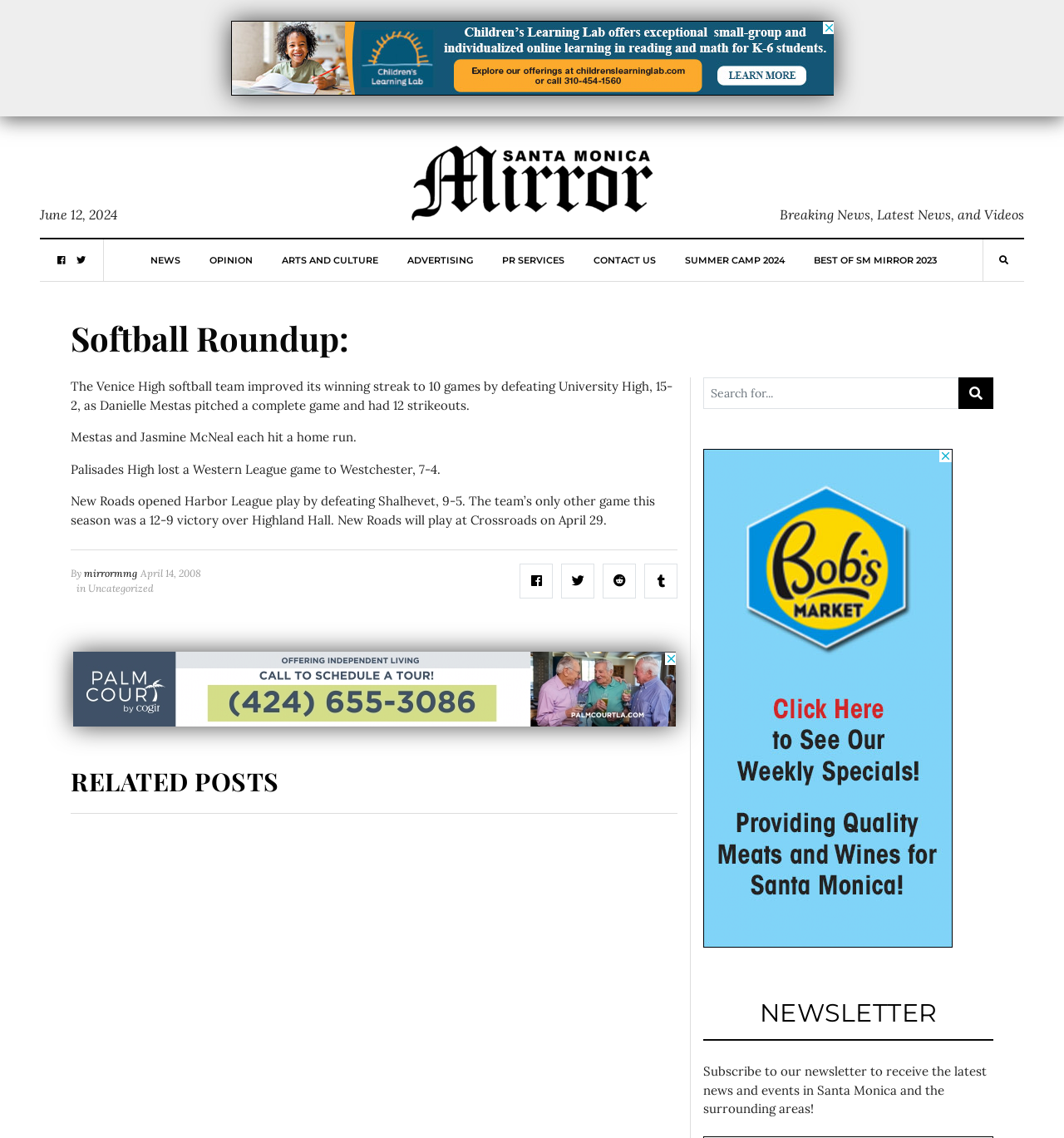Use the details in the image to answer the question thoroughly: 
What is the name of the high school that won 10 games?

The answer can be found in the first paragraph of the article, which states 'The Venice High softball team improved its winning streak to 10 games by defeating University High, 15-2, as Danielle Mestas pitched a complete game and had 12 strikeouts.'